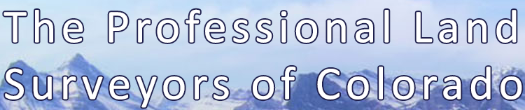Elaborate on the image by describing it in detail.

The image features a prominent header that reads "The Professional Land Surveyors of Colorado" against a serene backdrop of snow-capped mountains and a clear blue sky. This visual emphasizes the organization's connection to the land and its profession, symbolizing the dedication and expertise of land surveyors in Colorado. The clean, bold typography ensures that the message stands out, inviting viewers to learn more about the benefits and resources available to members of this professional society. The aesthetic not only reflects the beauty of Colorado's landscape but also reinforces the significance of land surveying in maintaining and understanding those natural resources.